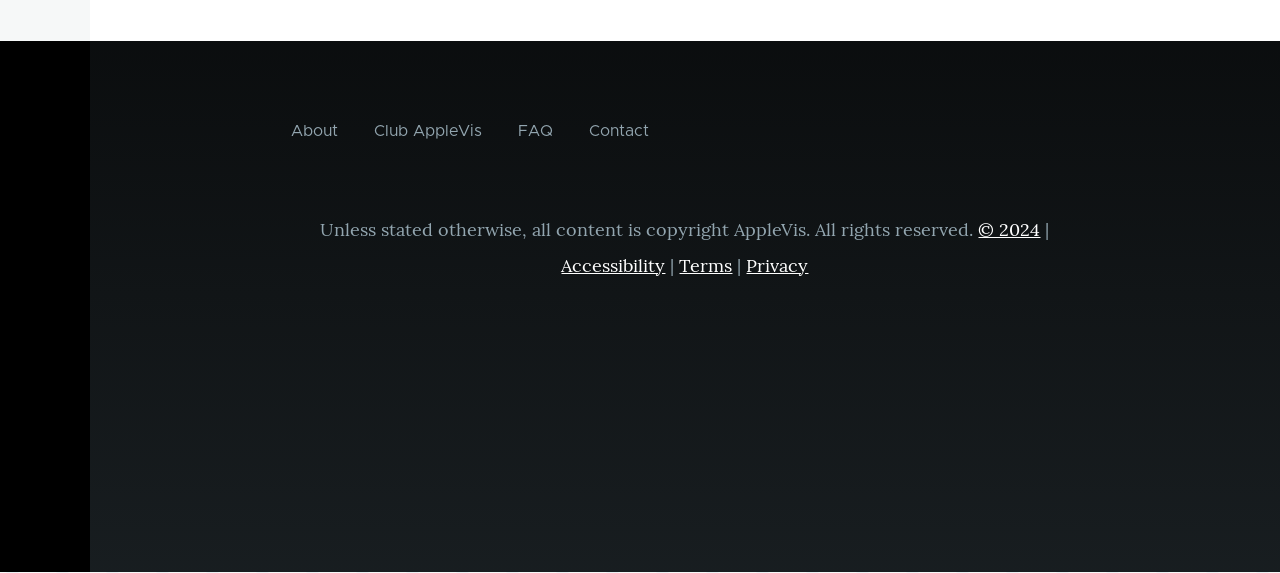Please identify the bounding box coordinates of the element's region that I should click in order to complete the following instruction: "Learn about Club AppleVis". The bounding box coordinates consist of four float numbers between 0 and 1, i.e., [left, top, right, bottom].

[0.292, 0.197, 0.376, 0.26]